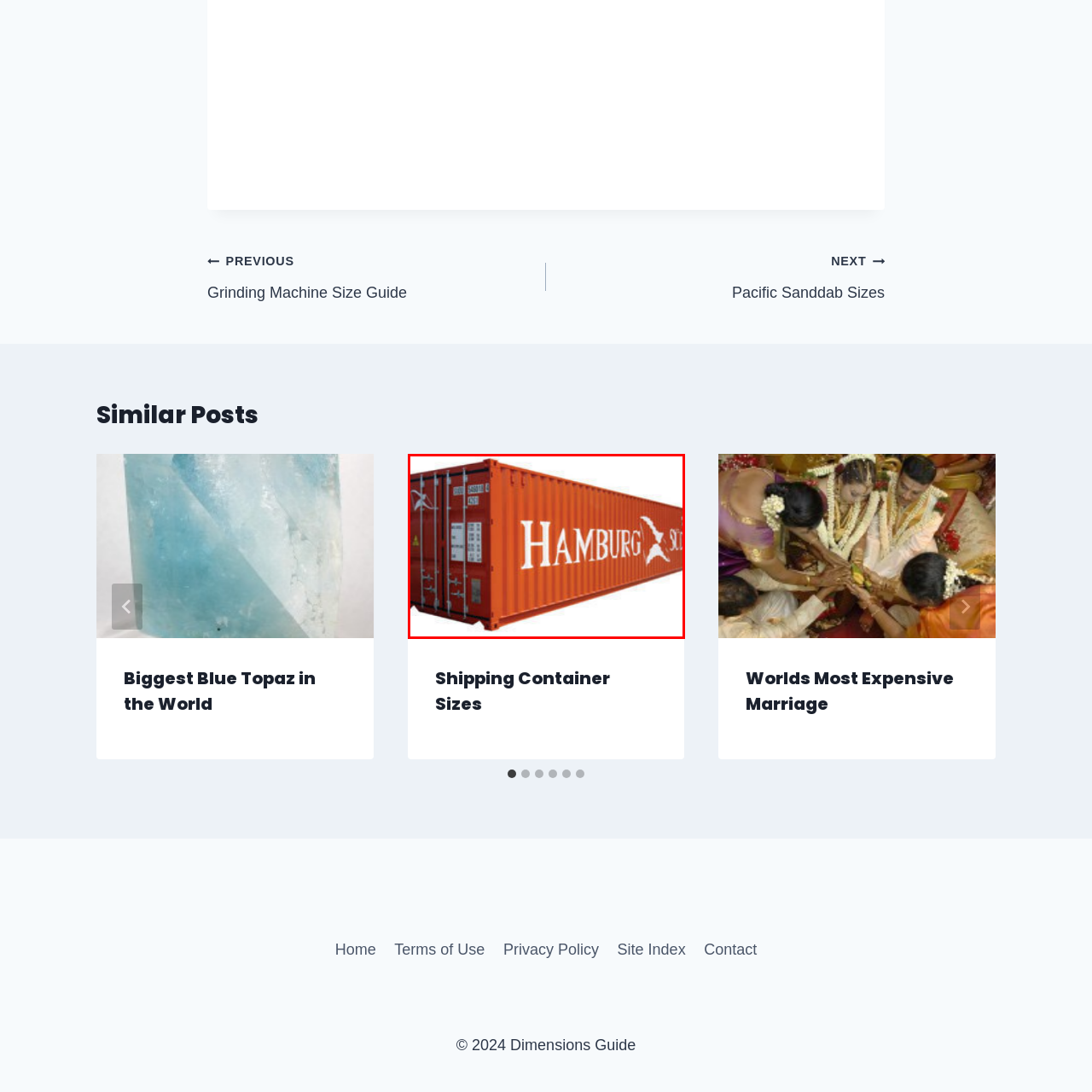Analyze the content inside the red-marked area, What is the name of the brand on the container? Answer using only one word or a concise phrase.

HAMBURG SÜD